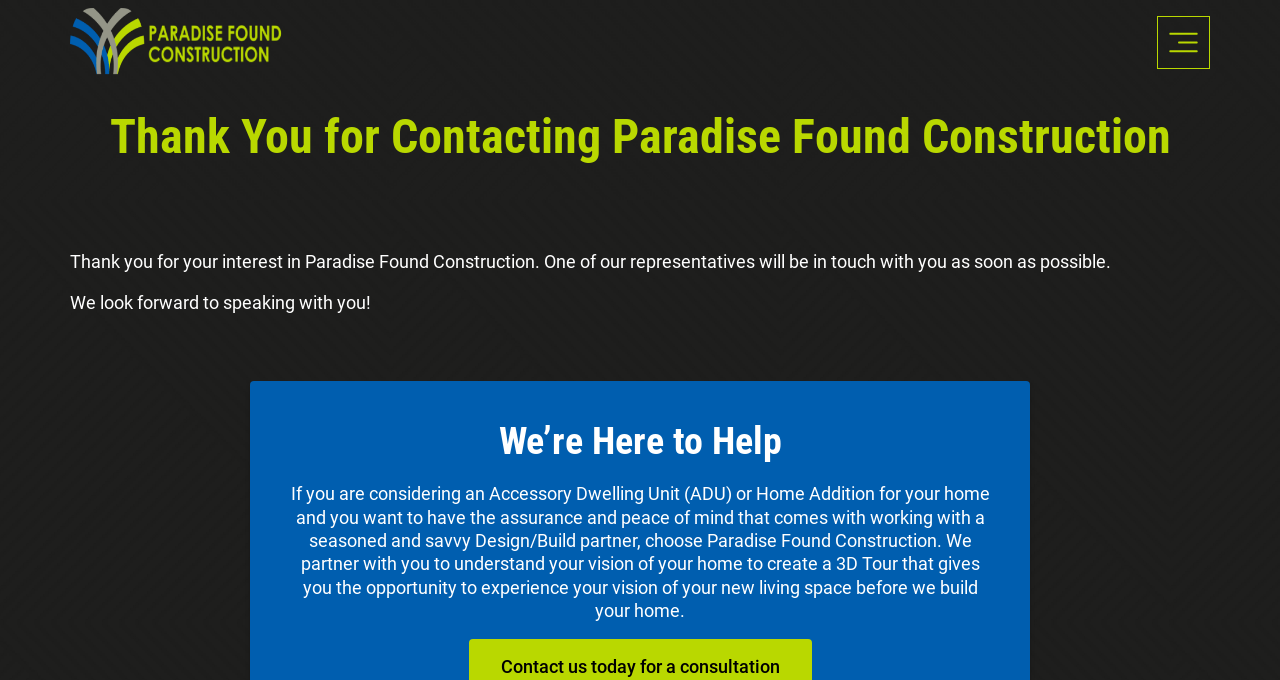Use a single word or phrase to answer the question:
What is the tone of the company's message?

Friendly